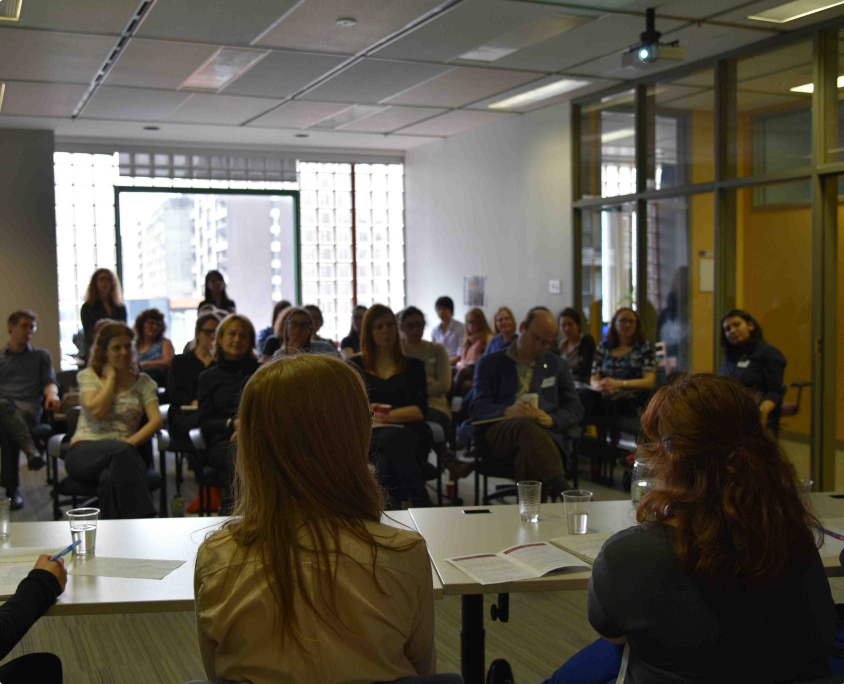What type of students are present in the audience?
Answer the question with just one word or phrase using the image.

Graduate students